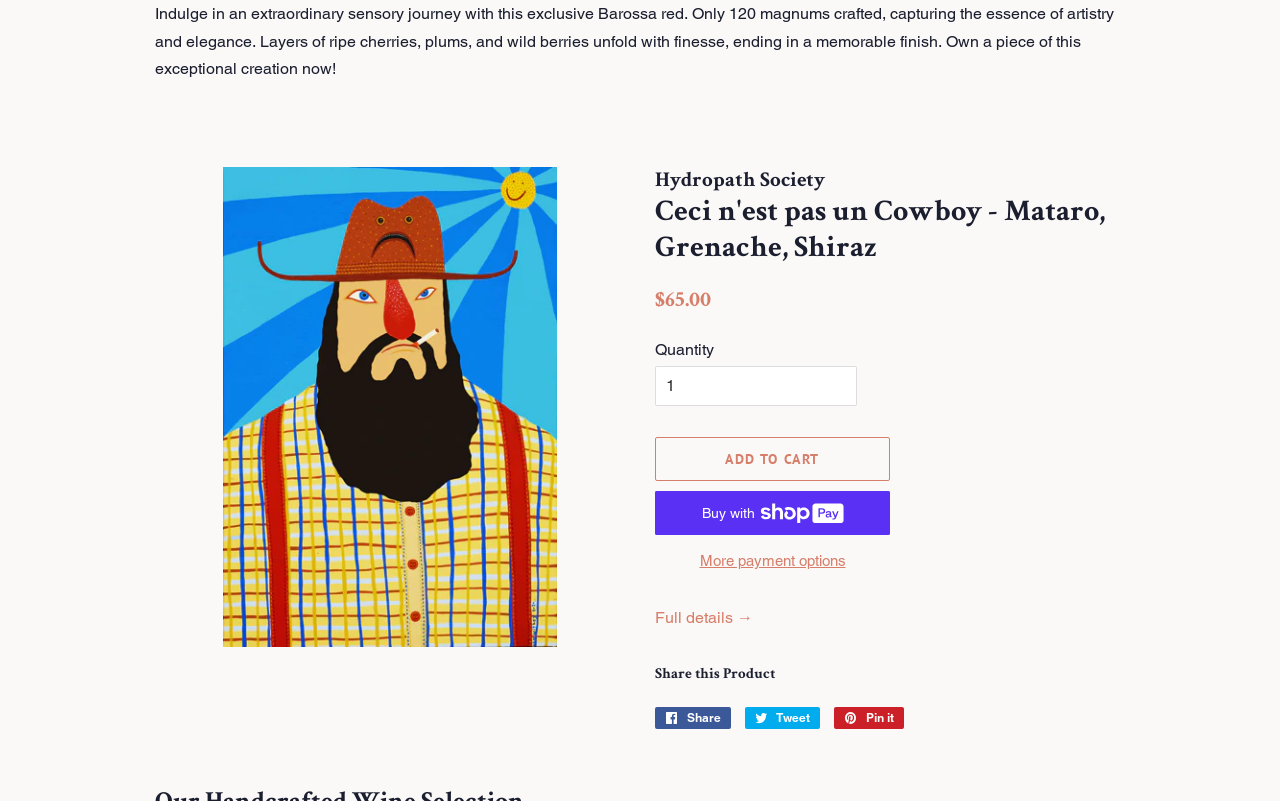Use a single word or phrase to answer this question: 
What is the regular price of the wine?

$65.00